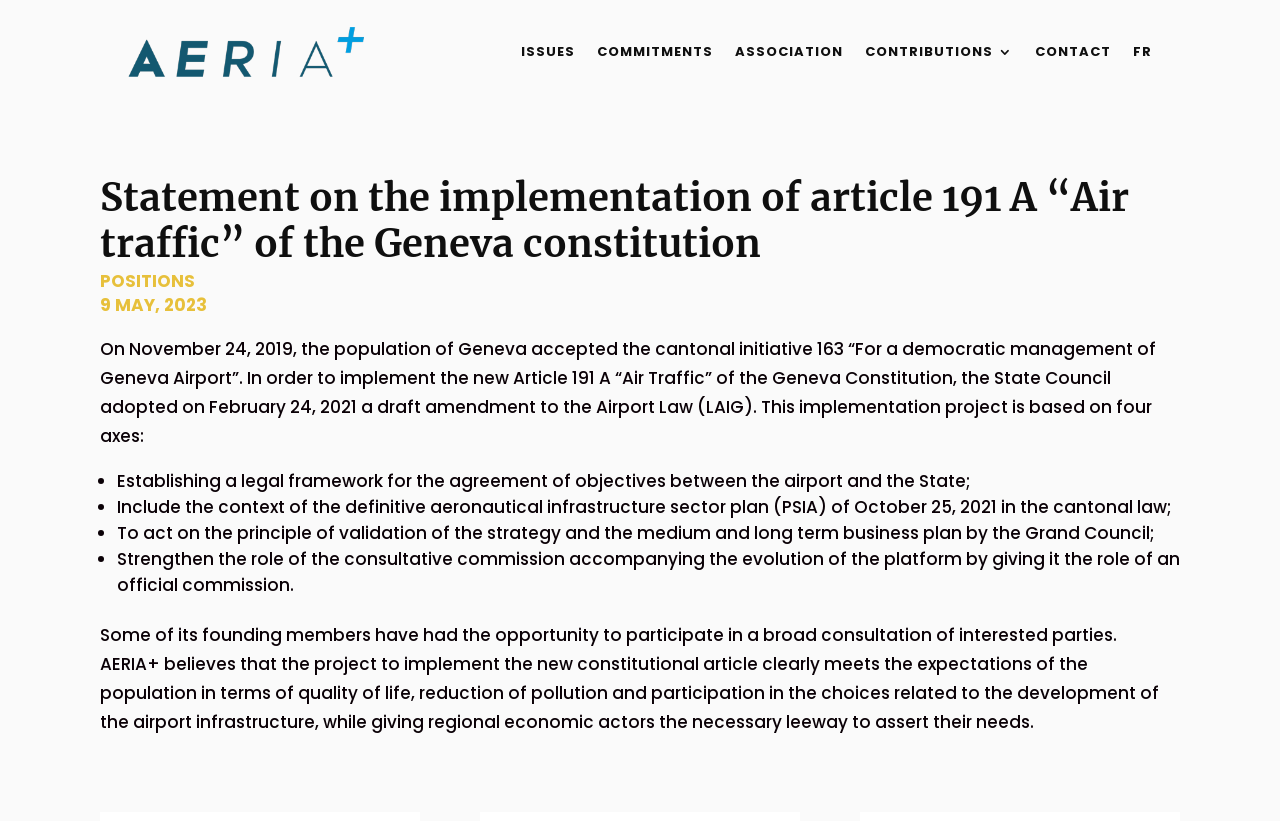Produce an elaborate caption capturing the essence of the webpage.

The webpage appears to be a statement on the implementation of Article 191 A "Air Traffic" of the Geneva Constitution. At the top, there are several links, including "ISSUES", "COMMITMENTS", "ASSOCIATION", "CONTRIBUTIONS 3", "CONTACT", and "FR", which are positioned horizontally across the page. 

Below these links, there is a title "Statement on the implementation of article 191 A “Air traffic” of the Geneva constitution" followed by a subtitle "POSITIONS" and a date "9 MAY, 2023". 

The main content of the page is a paragraph that explains the background and purpose of the implementation project, which is based on four axes. These axes are listed below in bullet points, each with a brief description. The first axis is about establishing a legal framework for the agreement of objectives between the airport and the State. The second axis involves including the context of the definitive aeronautical infrastructure sector plan in the cantonal law. The third axis is about acting on the principle of validation of the strategy and the medium and long-term business plan by the Grand Council. The fourth axis is about strengthening the role of the consultative commission accompanying the evolution of the platform.

Further down the page, there is another paragraph that discusses the project's alignment with the expectations of the population in terms of quality of life, reduction of pollution, and participation in the choices related to the development of the airport infrastructure.